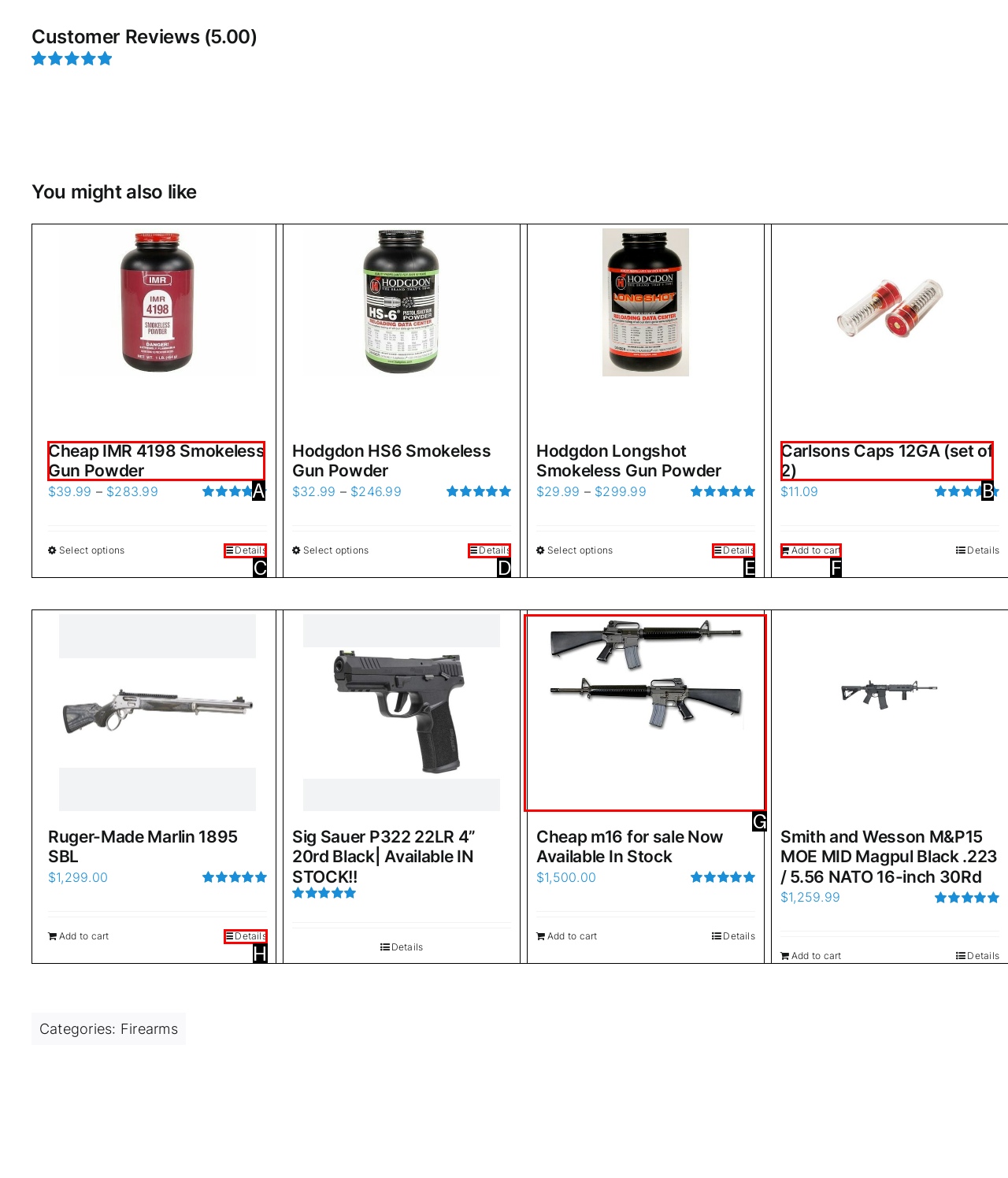Point out the UI element to be clicked for this instruction: View details of Sig Sauer P322 22LR 4” 20rd Black. Provide the answer as the letter of the chosen element.

H